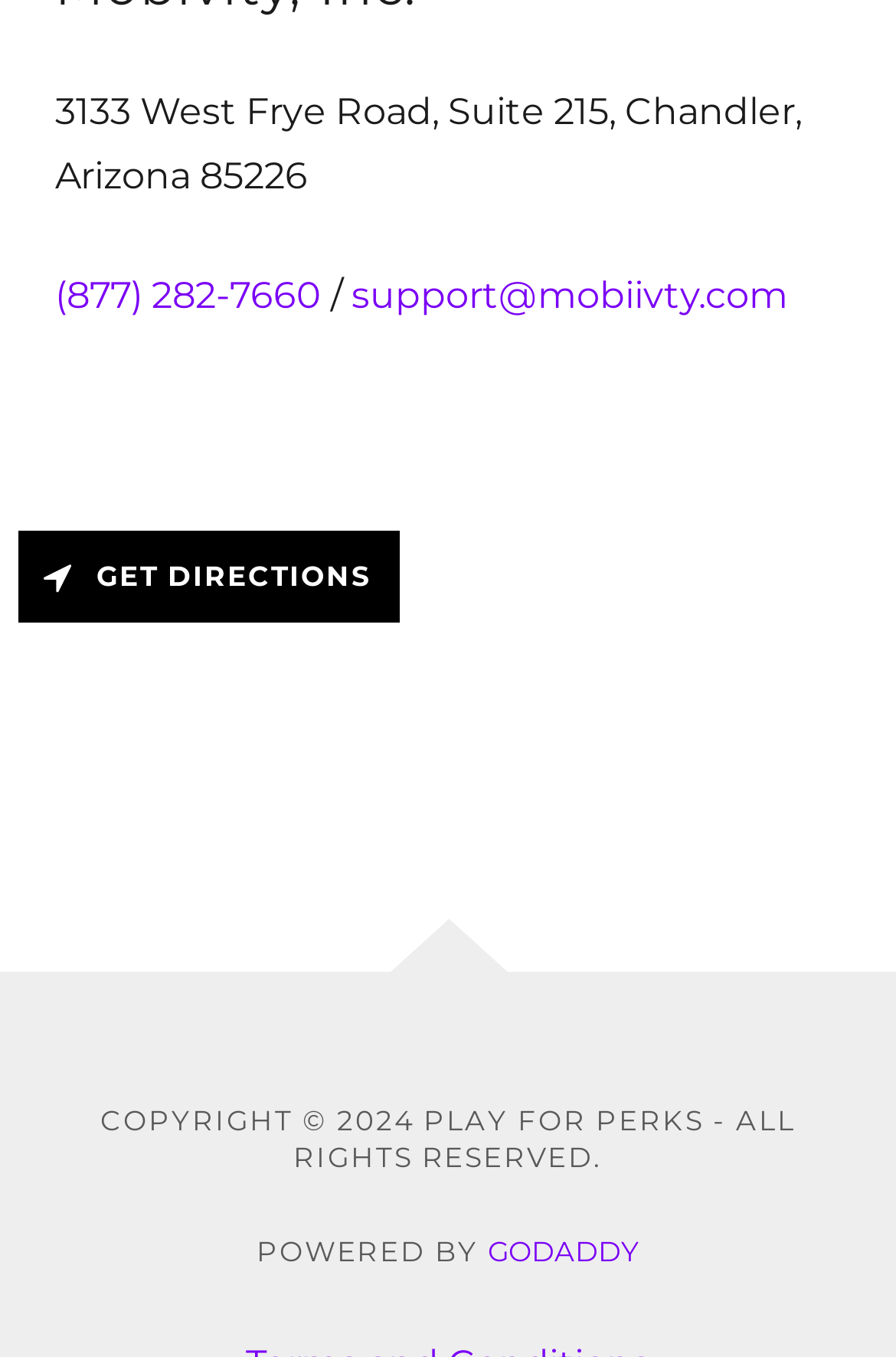What is the name of the company that powers the website?
Look at the screenshot and respond with a single word or phrase.

GODADDY